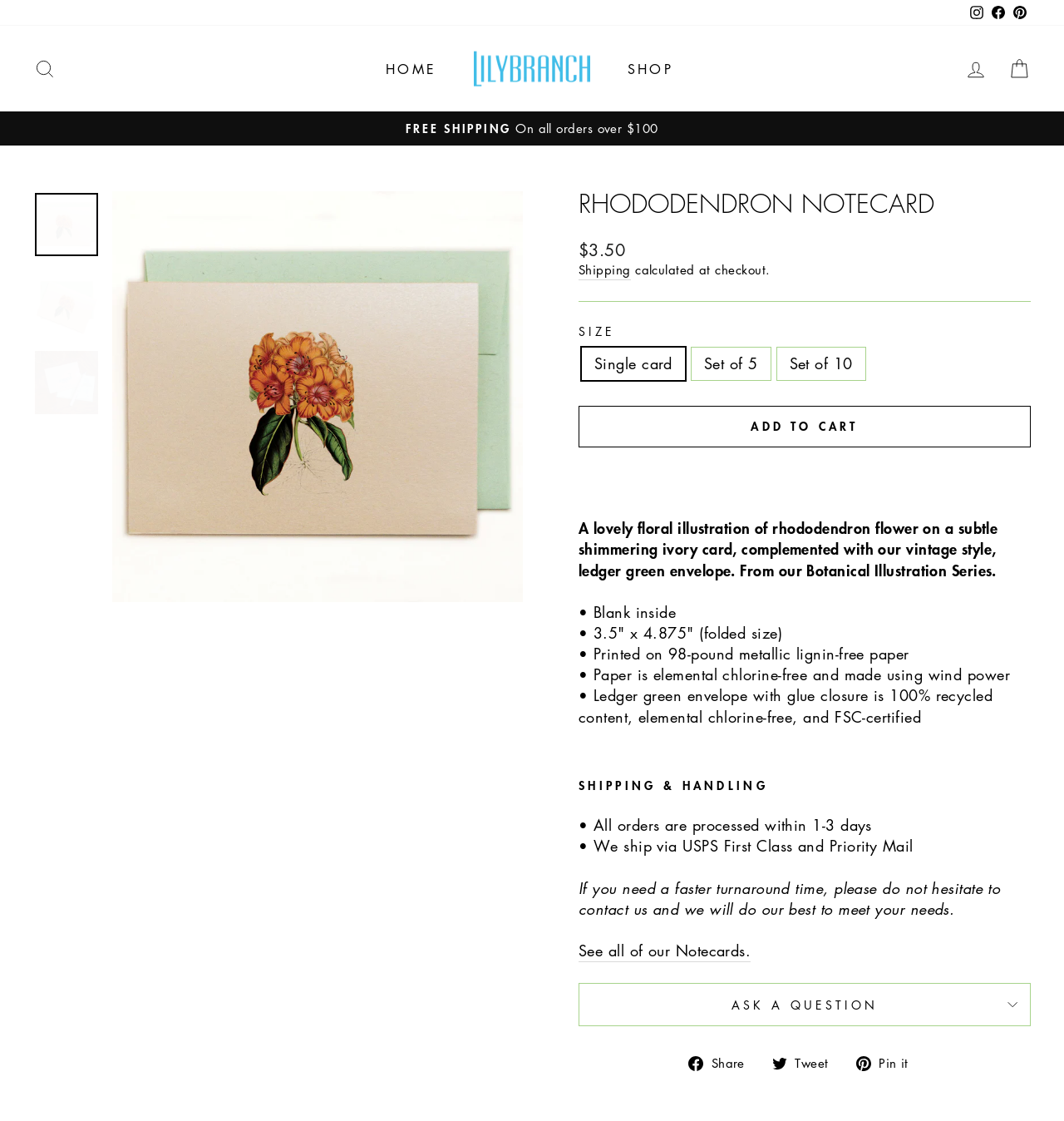Locate the bounding box coordinates of the area you need to click to fulfill this instruction: 'Ask a question'. The coordinates must be in the form of four float numbers ranging from 0 to 1: [left, top, right, bottom].

[0.544, 0.877, 0.969, 0.915]